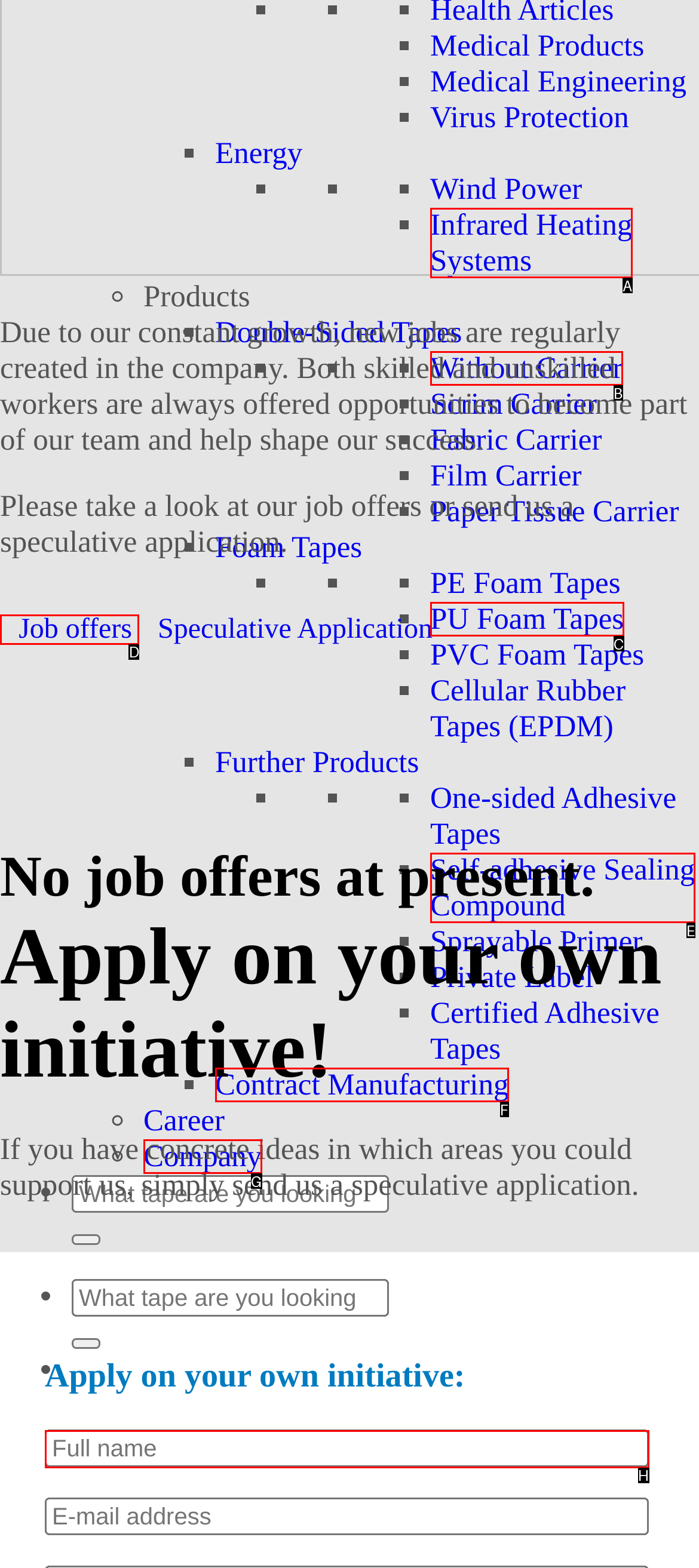Which HTML element should be clicked to perform the following task: Click on the 'MENÚ' button
Reply with the letter of the appropriate option.

None